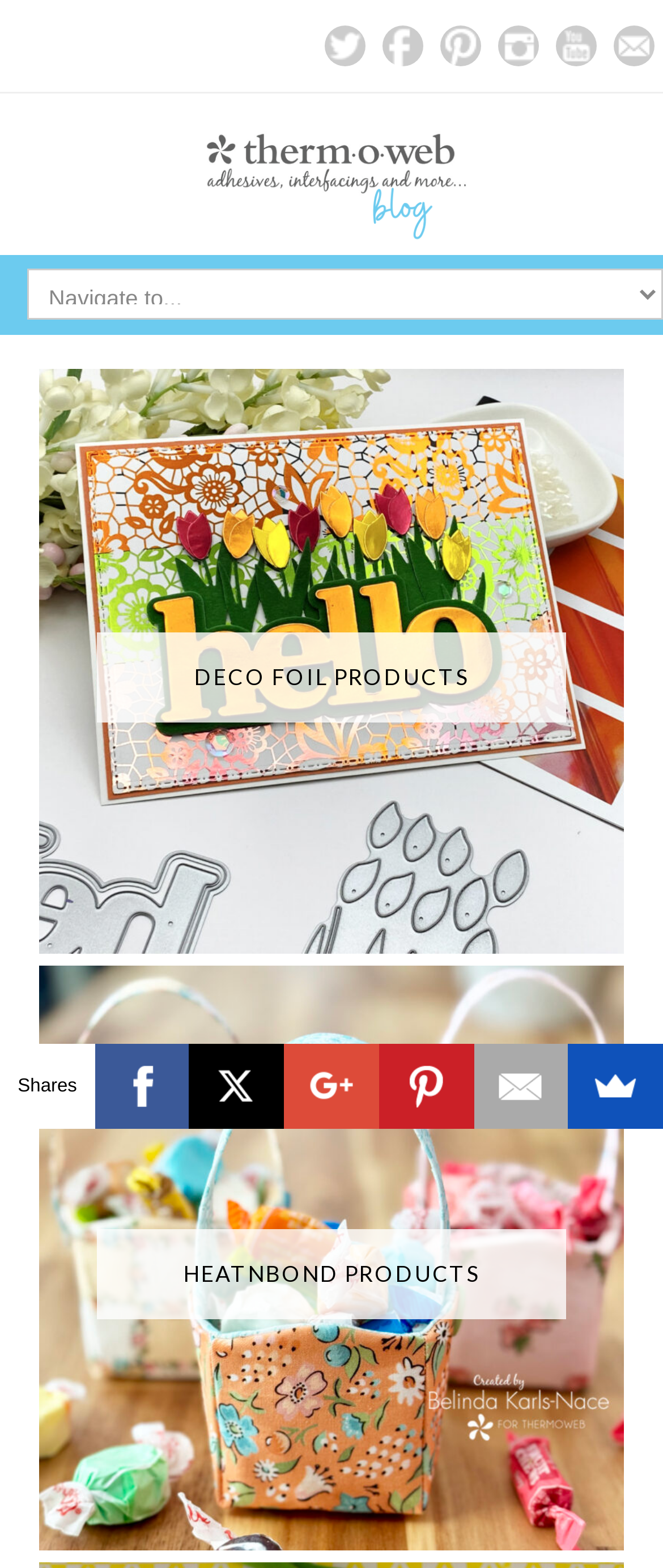How many social media links are there? Based on the image, give a response in one word or a short phrase.

6